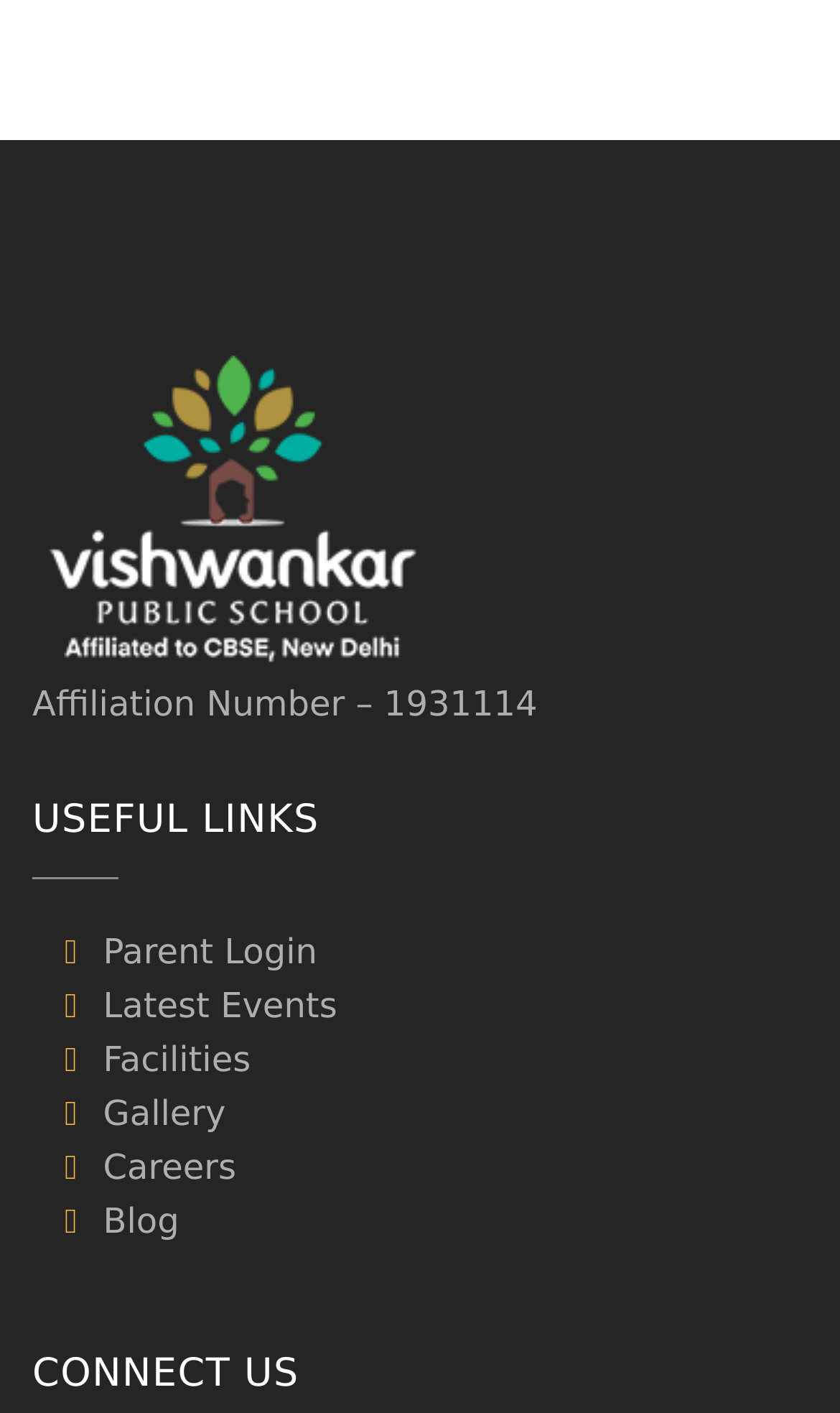Using the given description, provide the bounding box coordinates formatted as (top-left x, top-left y, bottom-right x, bottom-right y), with all values being floating point numbers between 0 and 1. Description: Latest Events

[0.123, 0.698, 0.401, 0.727]